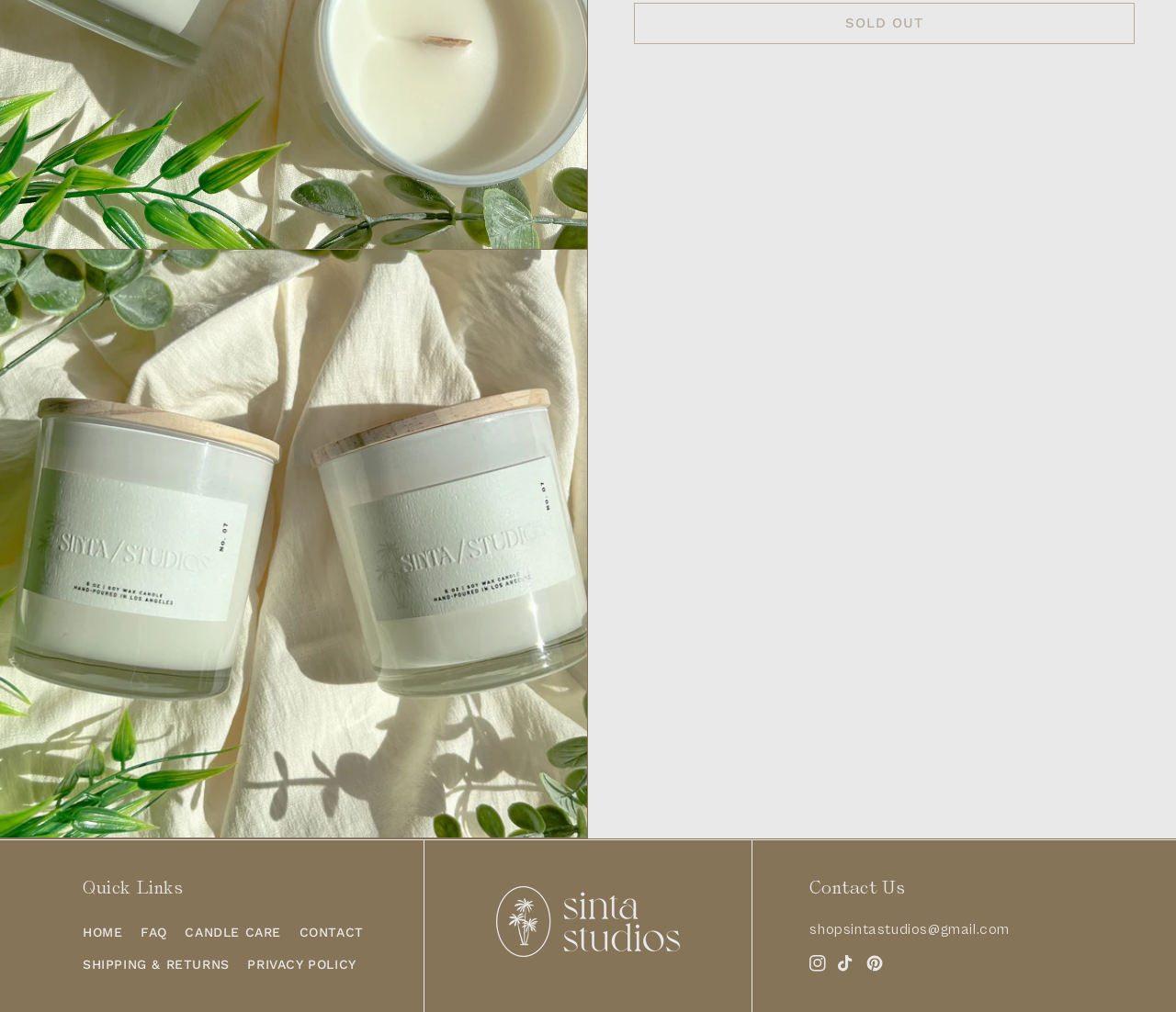Determine the bounding box coordinates for the HTML element mentioned in the following description: "SHIPPING & RETURNS". The coordinates should be a list of four floats ranging from 0 to 1, represented as [left, top, right, bottom].

[0.07, 0.938, 0.195, 0.97]